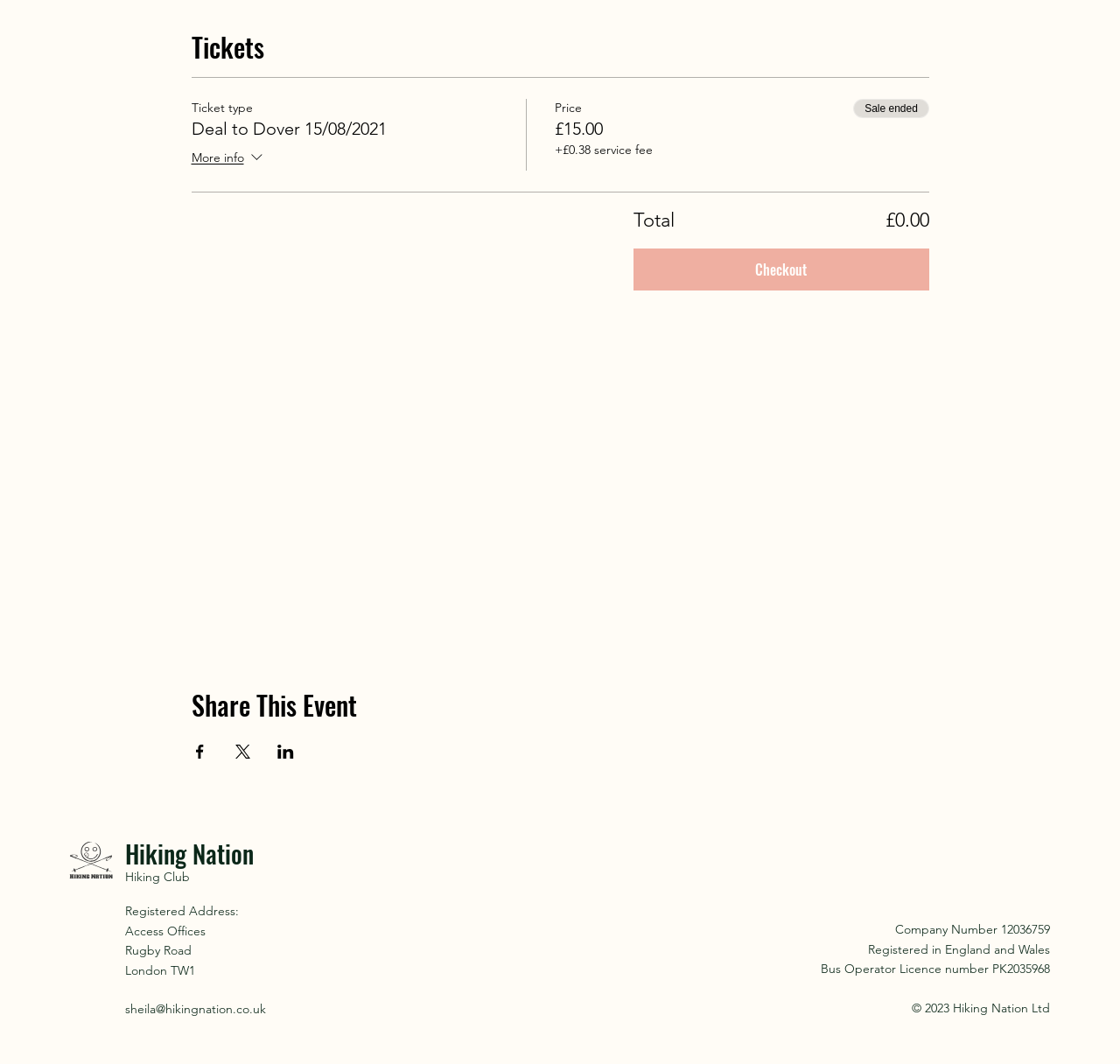What is the price of the guided hike?
Look at the image and construct a detailed response to the question.

The answer can be found in the StaticText element with the text '£15' which is located near the 'FEE' text.